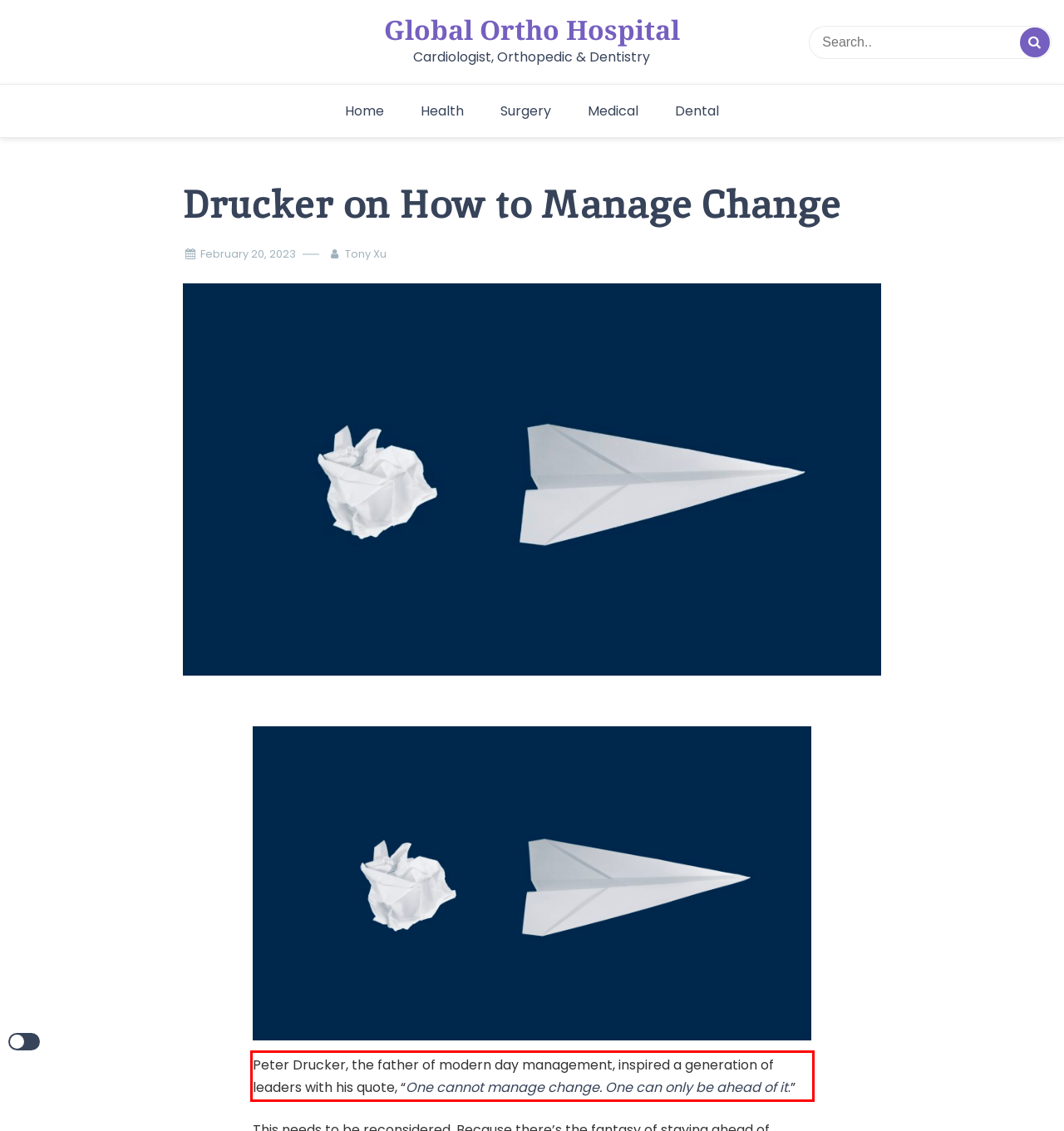In the screenshot of the webpage, find the red bounding box and perform OCR to obtain the text content restricted within this red bounding box.

Peter Drucker, the father of modern day management, inspired a generation of leaders with his quote, “One cannot manage change. One can only be ahead of it.”